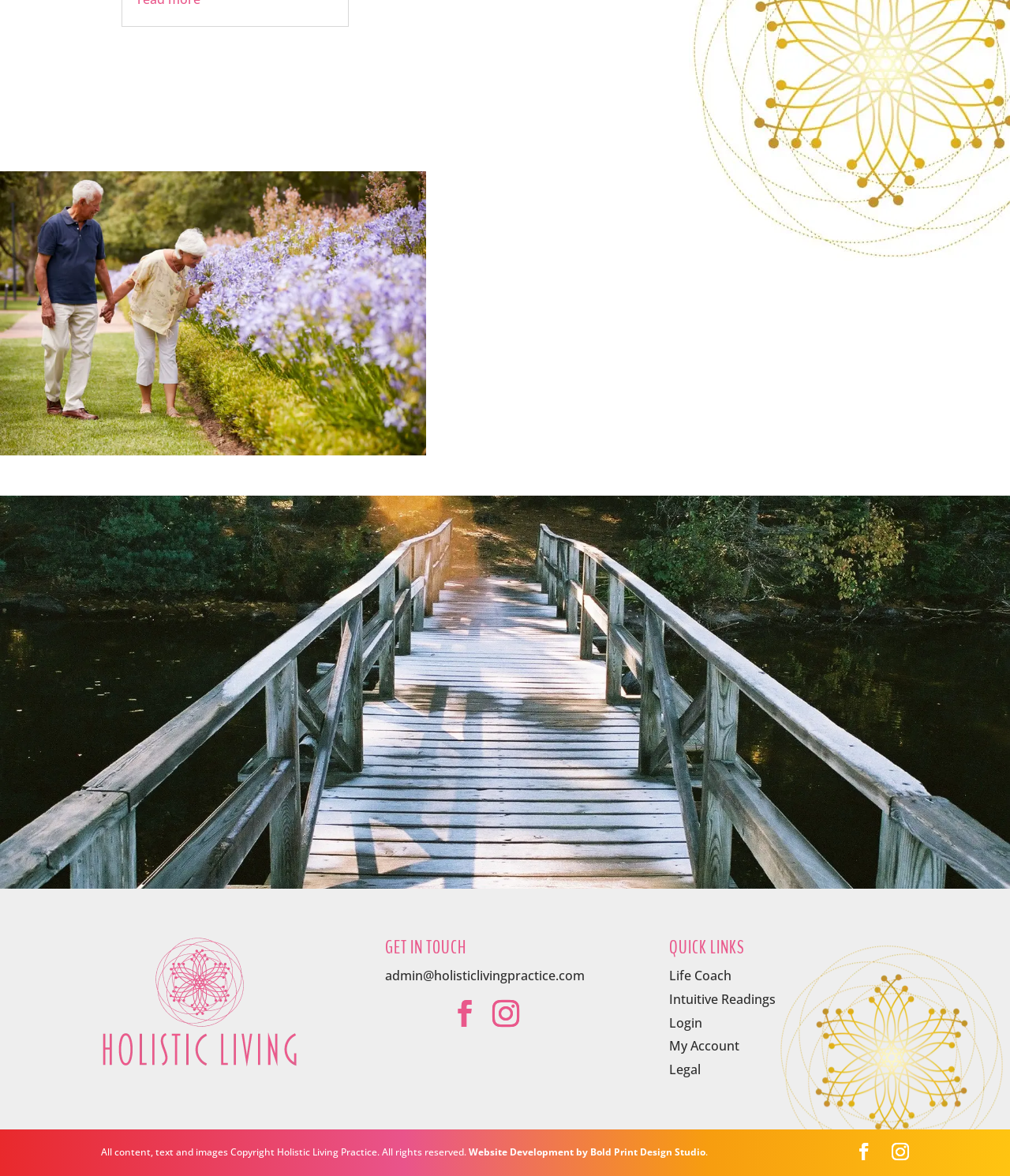Provide a short answer to the following question with just one word or phrase: What are the social media icons present in the footer?

Two icons